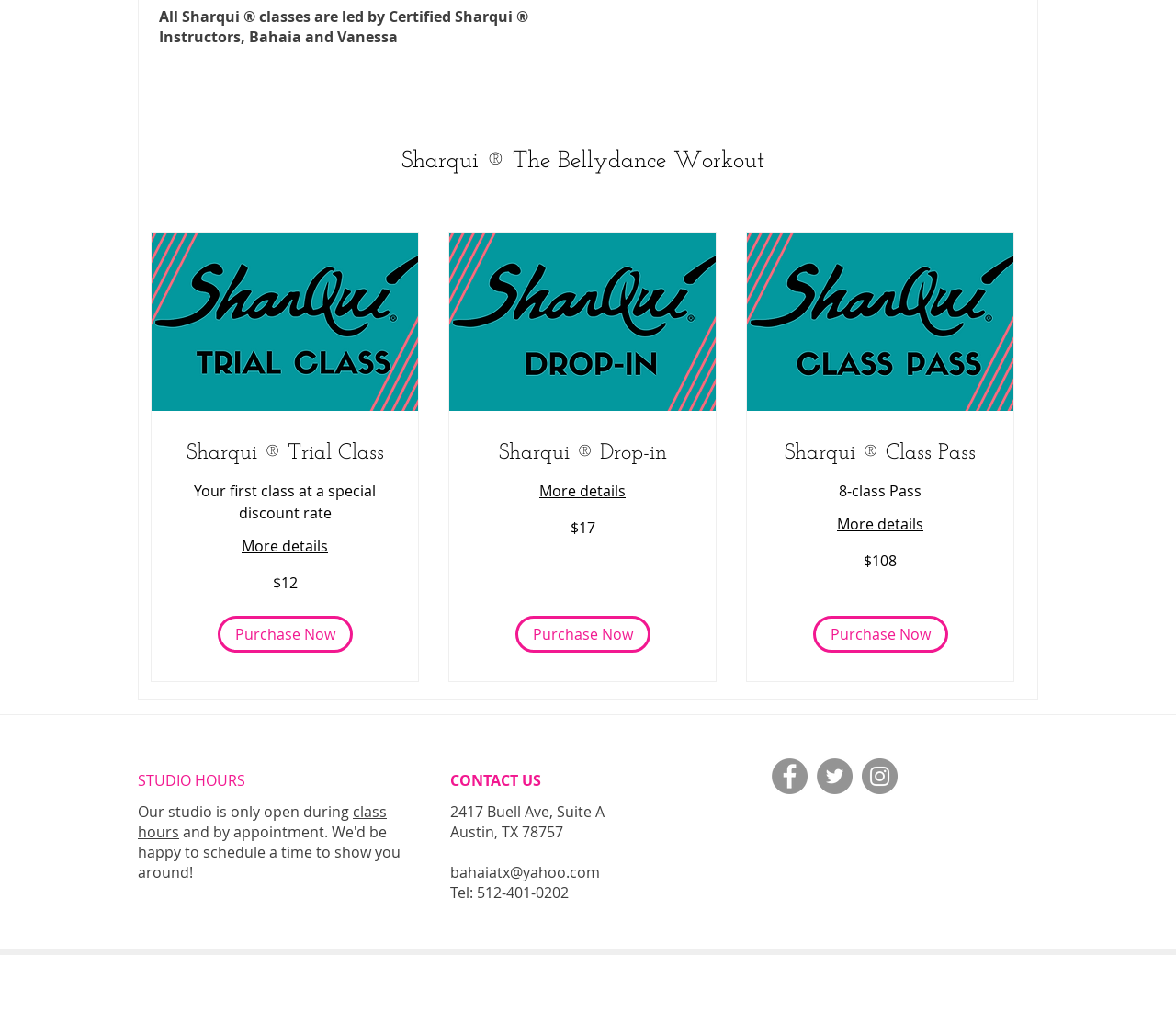From the webpage screenshot, predict the bounding box of the UI element that matches this description: "International Livestock Research Institute (ILRI)".

None